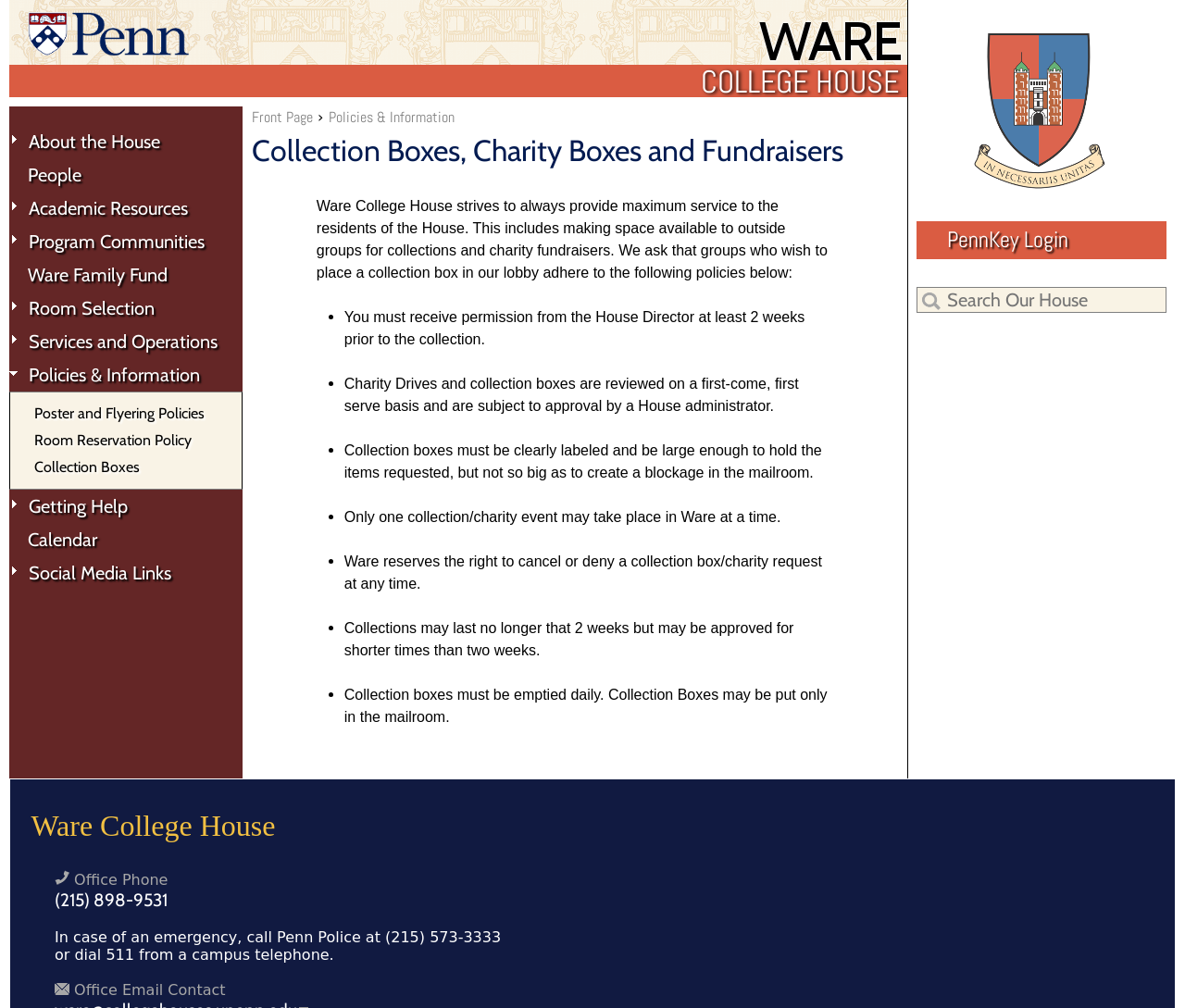Use the information in the screenshot to answer the question comprehensively: How long can a collection box stay in the mailroom?

The webpage states that collections may last no longer than 2 weeks, but may be approved for shorter times than two weeks. This implies that the maximum duration for a collection box to stay in the mailroom is 2 weeks.